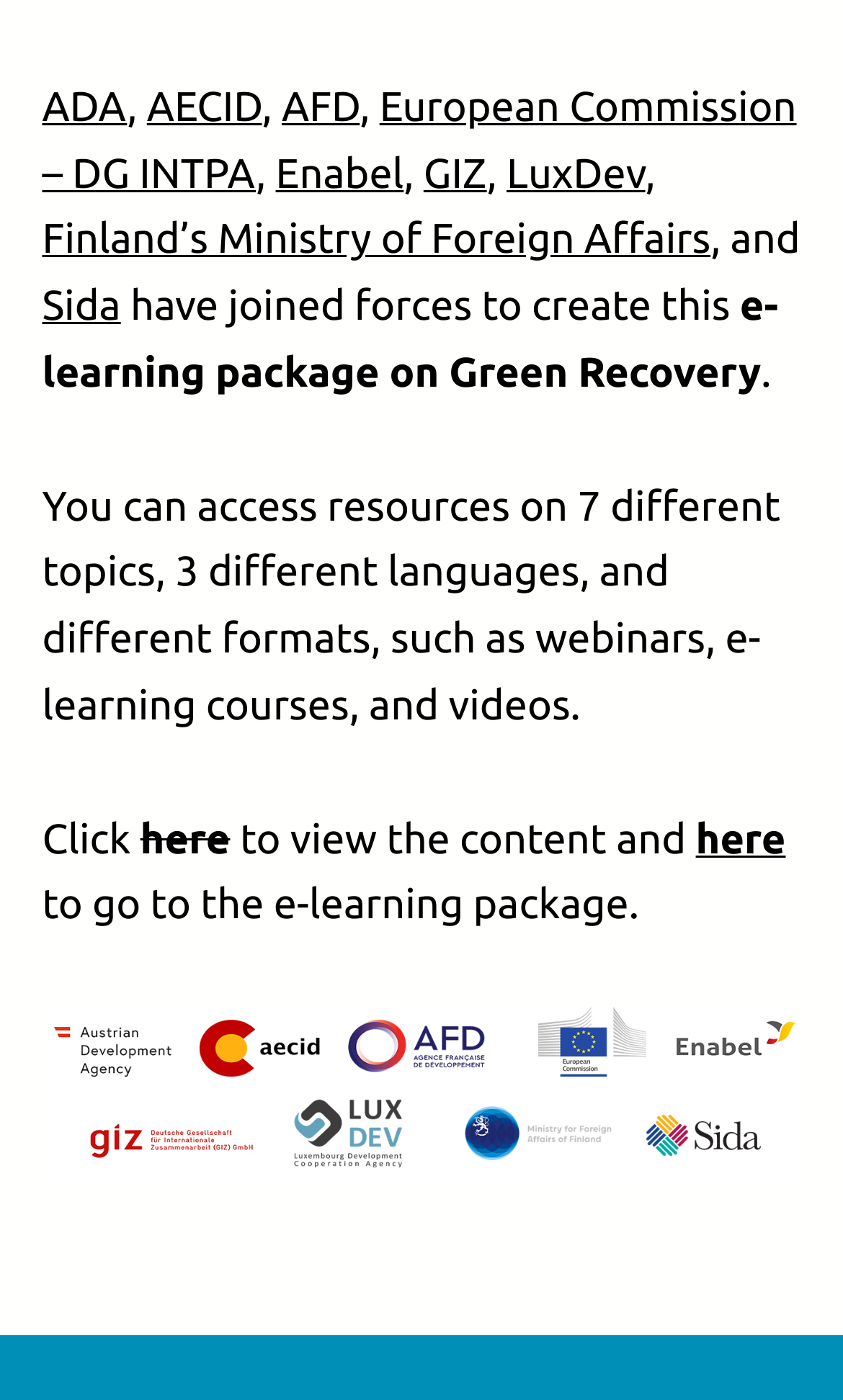Given the element description Finland’s Ministry of Foreign Affairs, predict the bounding box coordinates for the UI element in the webpage screenshot. The format should be (top-left x, top-left y, bottom-right x, bottom-right y), and the values should be between 0 and 1.

[0.05, 0.154, 0.843, 0.187]